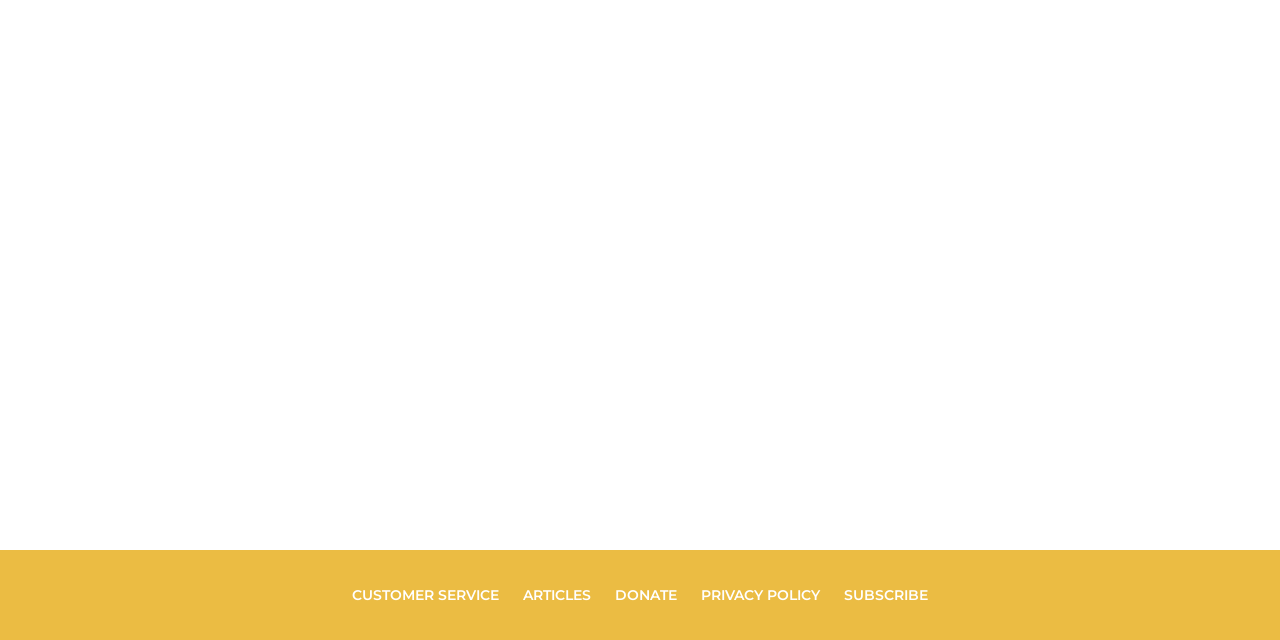Locate the bounding box of the UI element described by: "Privacy Policy" in the given webpage screenshot.

[0.548, 0.916, 0.641, 0.944]